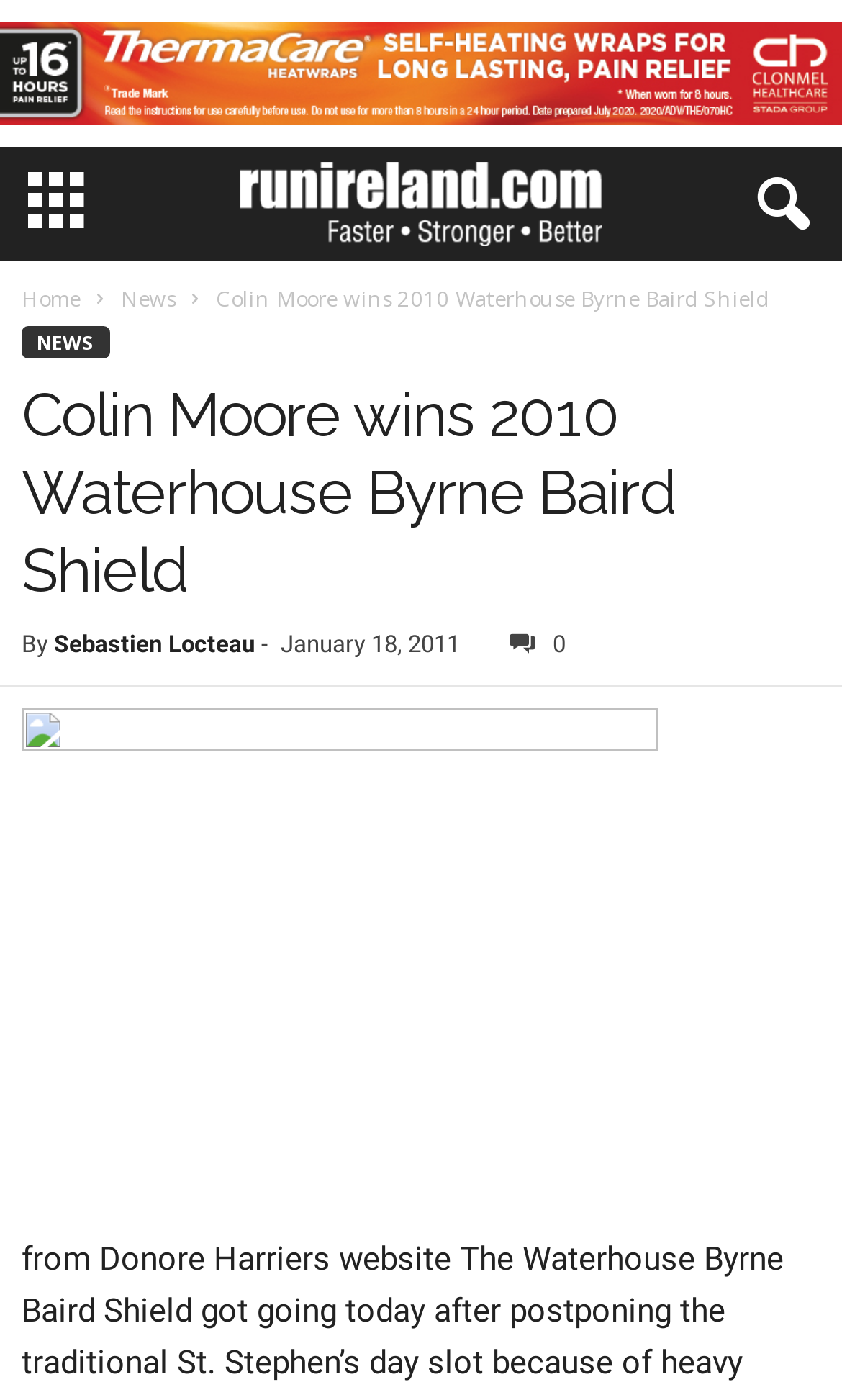What is the date of the article?
Please give a detailed and elaborate answer to the question based on the image.

The date of the article can be found in the time element, which is located below the heading and above the main content. The time element displays the date 'January 18, 2011'.